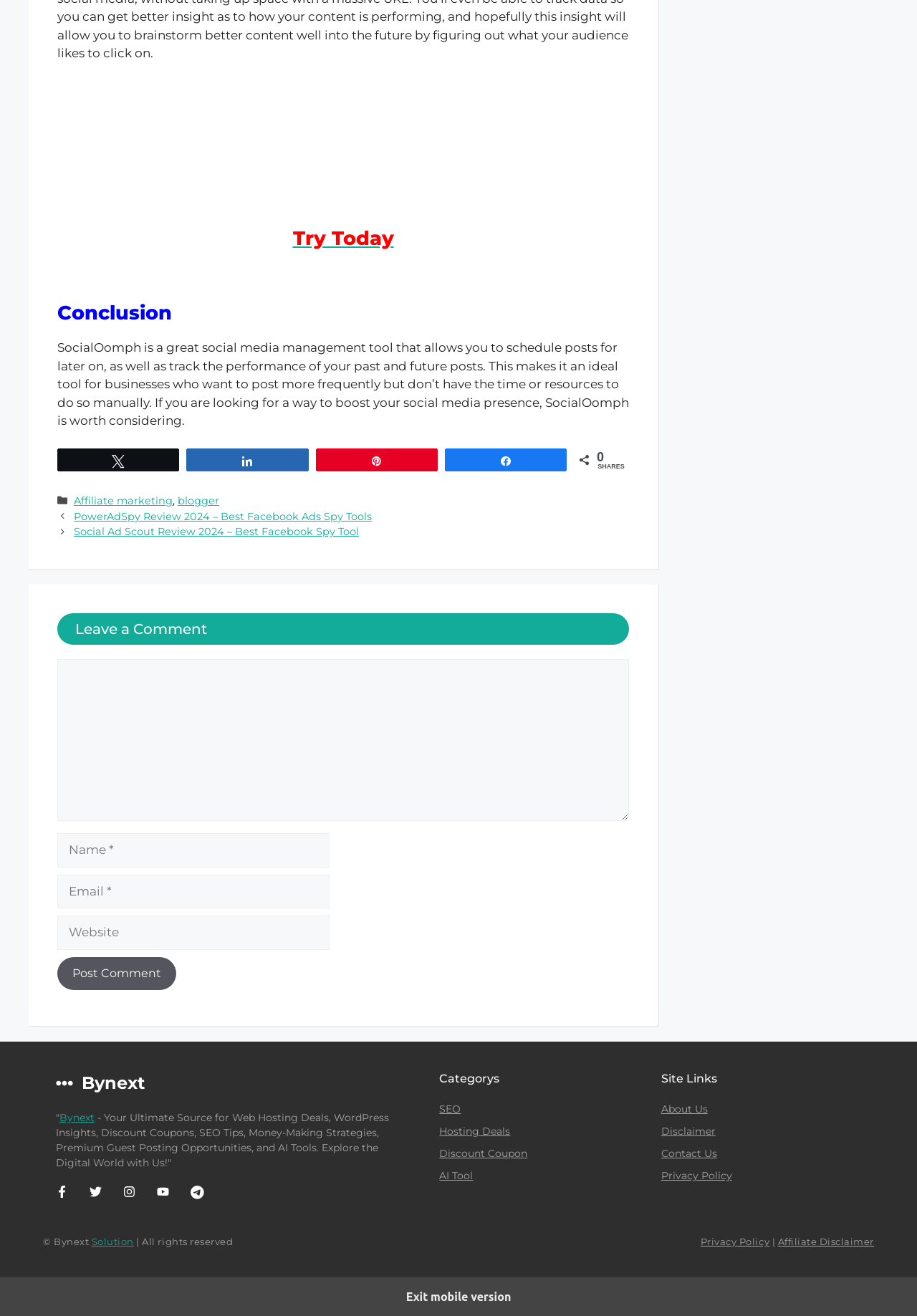Determine the bounding box coordinates for the element that should be clicked to follow this instruction: "Visit the 'SEO' category". The coordinates should be given as four float numbers between 0 and 1, in the format [left, top, right, bottom].

[0.479, 0.838, 0.503, 0.848]